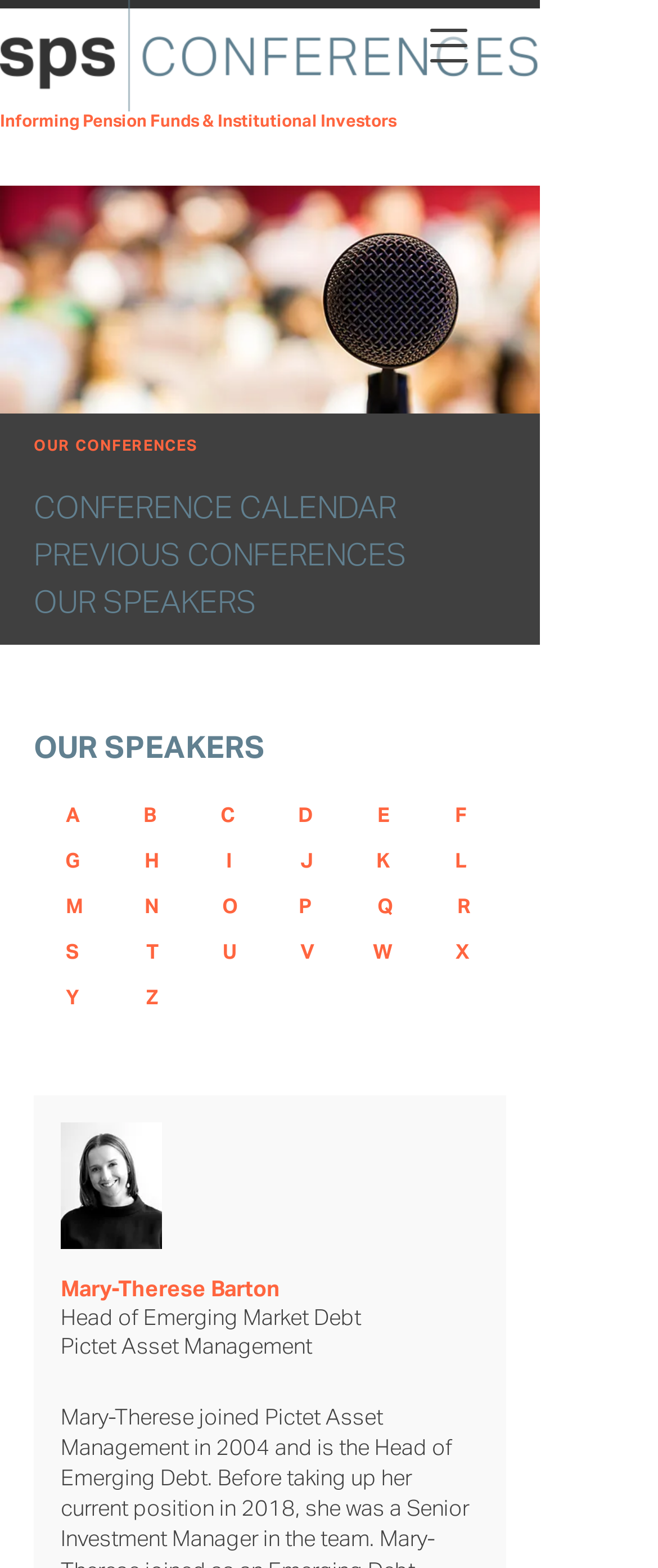Find the bounding box coordinates of the element to click in order to complete this instruction: "Send an email to Sales". The bounding box coordinates must be four float numbers between 0 and 1, denoted as [left, top, right, bottom].

None